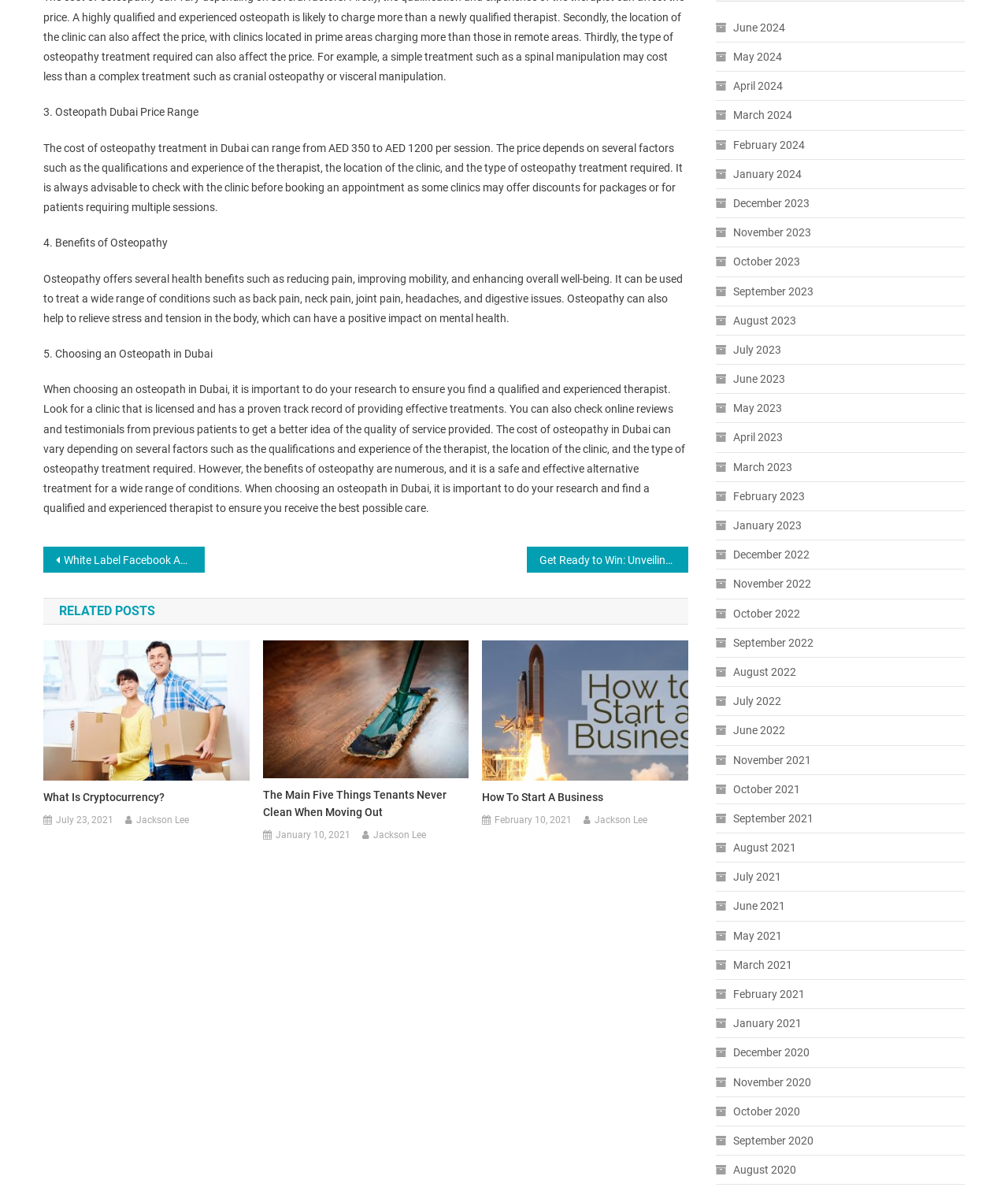Please find the bounding box coordinates (top-left x, top-left y, bottom-right x, bottom-right y) in the screenshot for the UI element described as follows: June 2021

[0.71, 0.752, 0.779, 0.769]